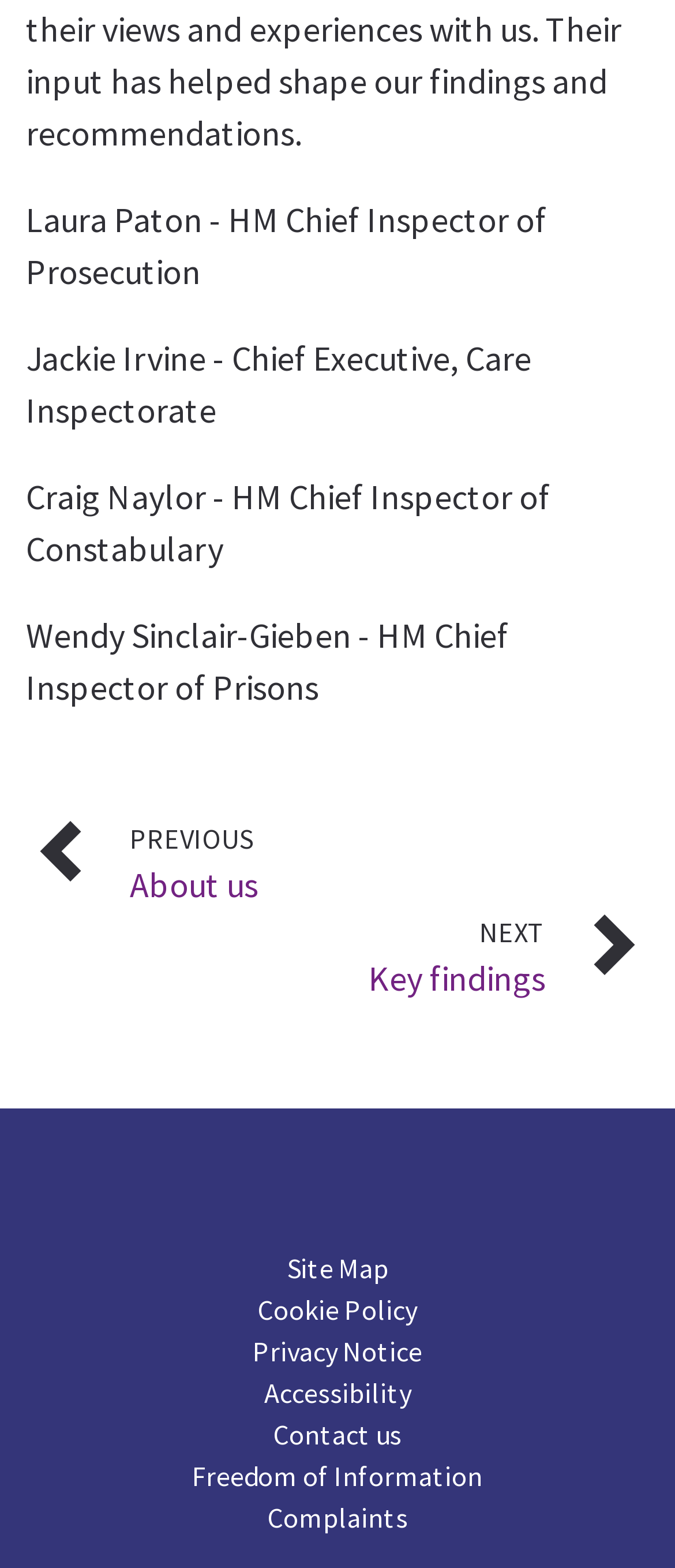Find the bounding box coordinates of the element to click in order to complete this instruction: "access site map". The bounding box coordinates must be four float numbers between 0 and 1, denoted as [left, top, right, bottom].

[0.424, 0.796, 0.576, 0.822]